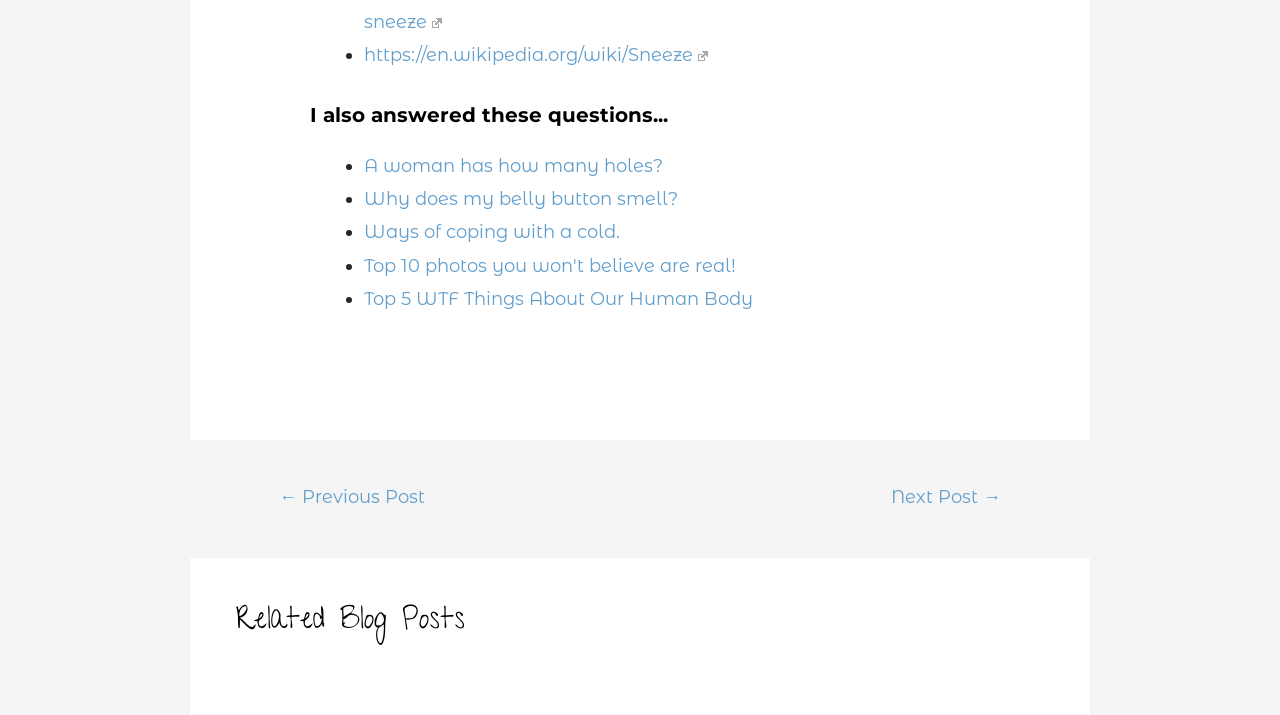Determine the bounding box coordinates of the area to click in order to meet this instruction: "Read about sneeze".

[0.284, 0.062, 0.553, 0.093]